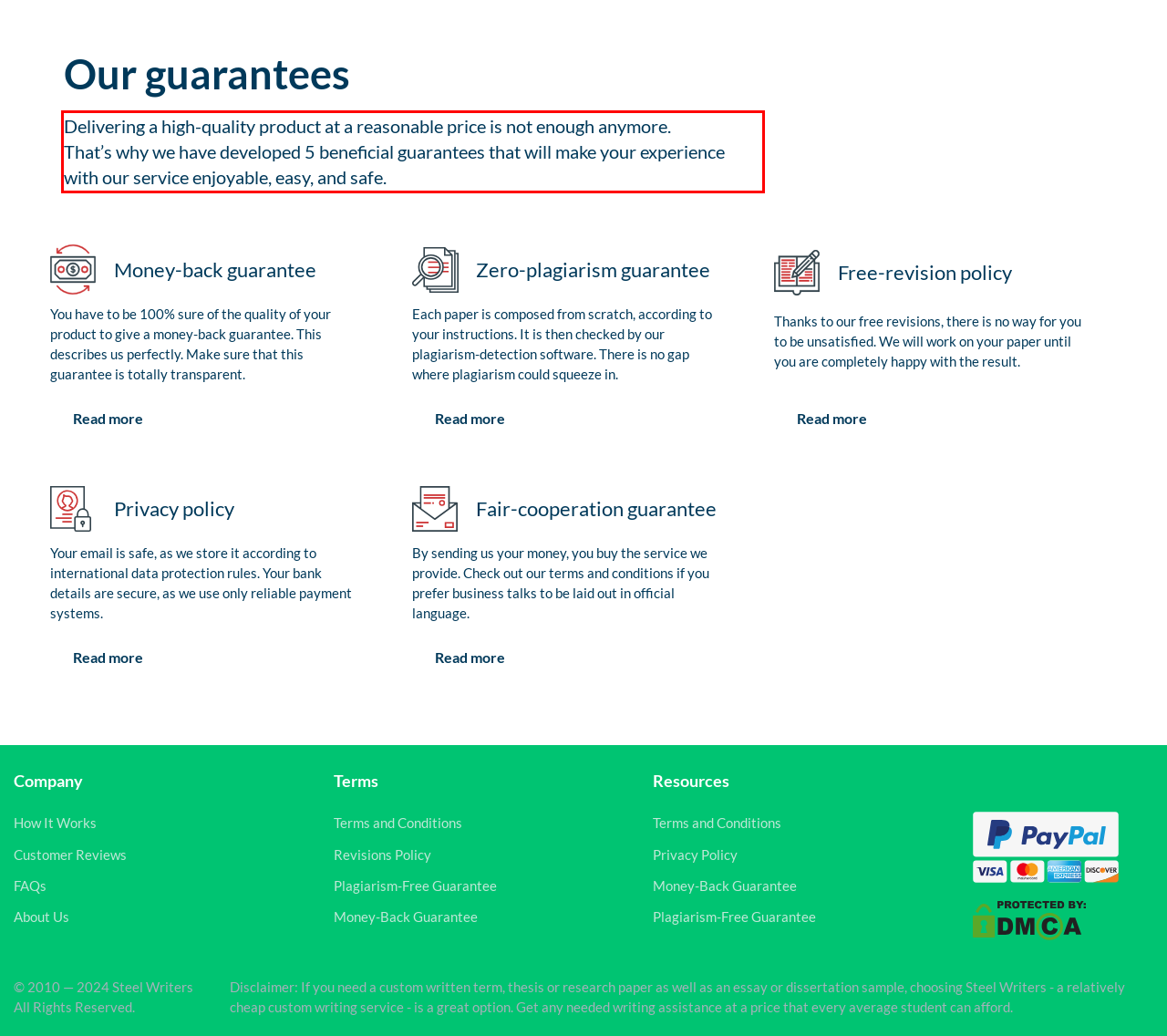Given the screenshot of a webpage, identify the red rectangle bounding box and recognize the text content inside it, generating the extracted text.

Delivering a high-quality product at a reasonable price is not enough anymore. That’s why we have developed 5 beneficial guarantees that will make your experience with our service enjoyable, easy, and safe.